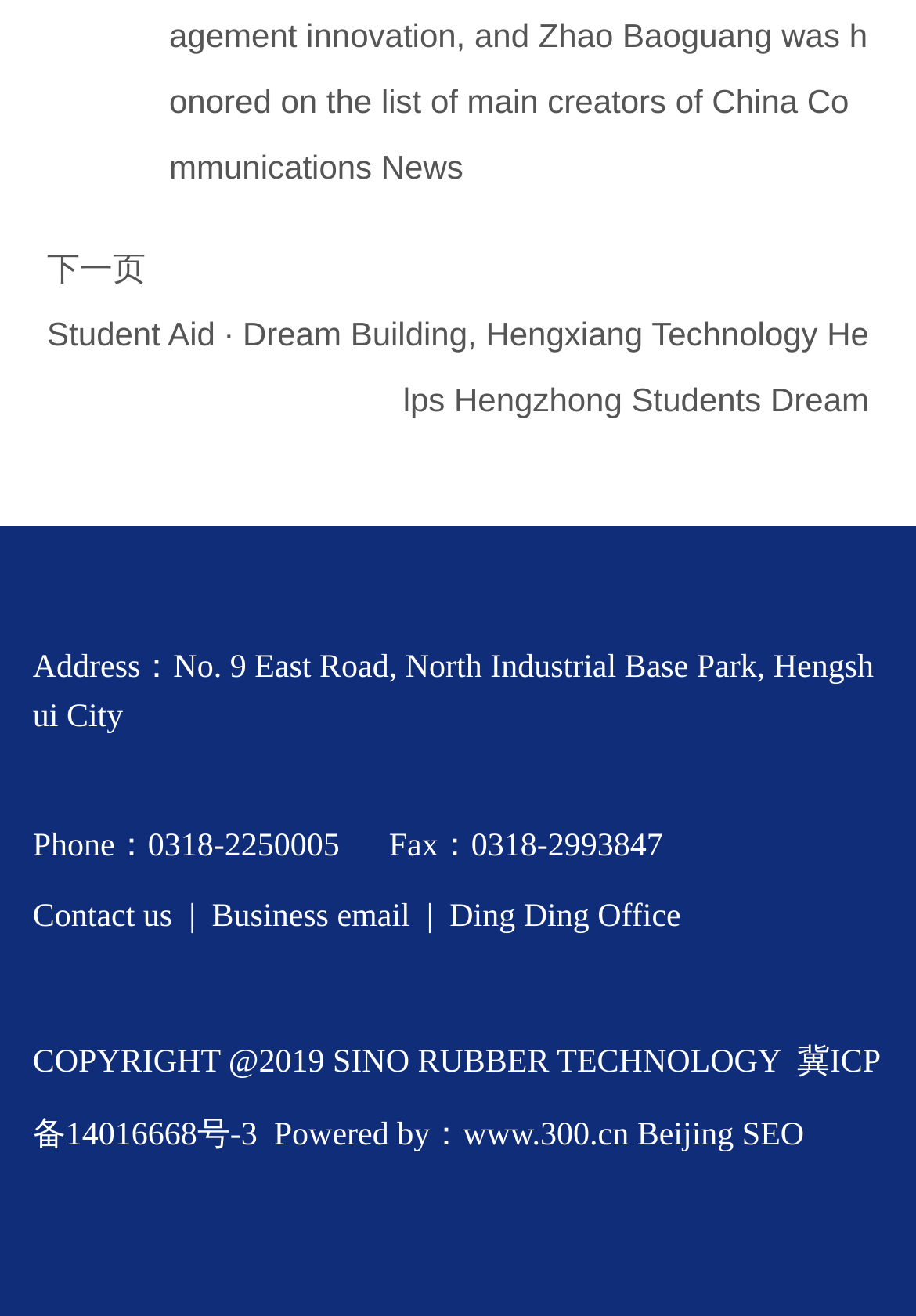Please find the bounding box coordinates in the format (top-left x, top-left y, bottom-right x, bottom-right y) for the given element description. Ensure the coordinates are floating point numbers between 0 and 1. Description: 0318-2250005

[0.161, 0.63, 0.371, 0.657]